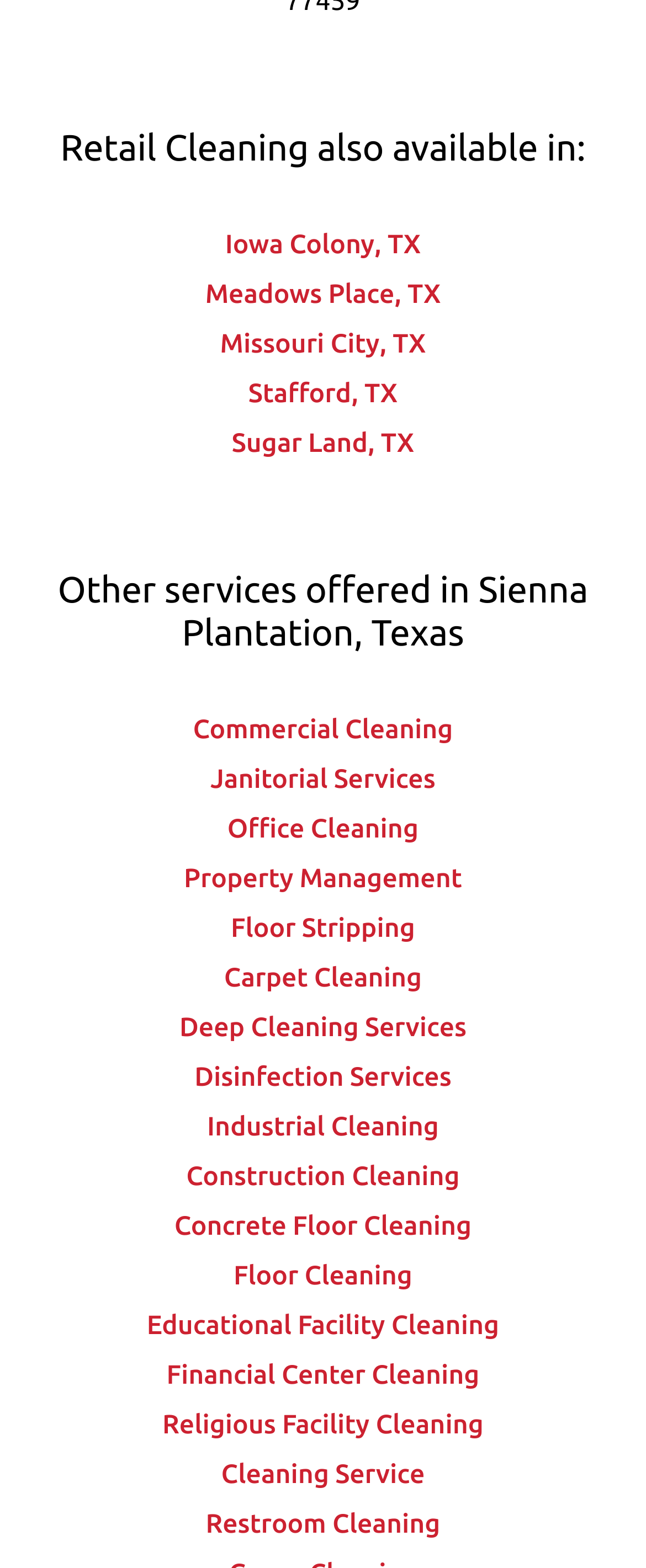Specify the bounding box coordinates of the area to click in order to execute this command: 'Get information about Disinfection Services'. The coordinates should consist of four float numbers ranging from 0 to 1, and should be formatted as [left, top, right, bottom].

[0.301, 0.677, 0.699, 0.696]